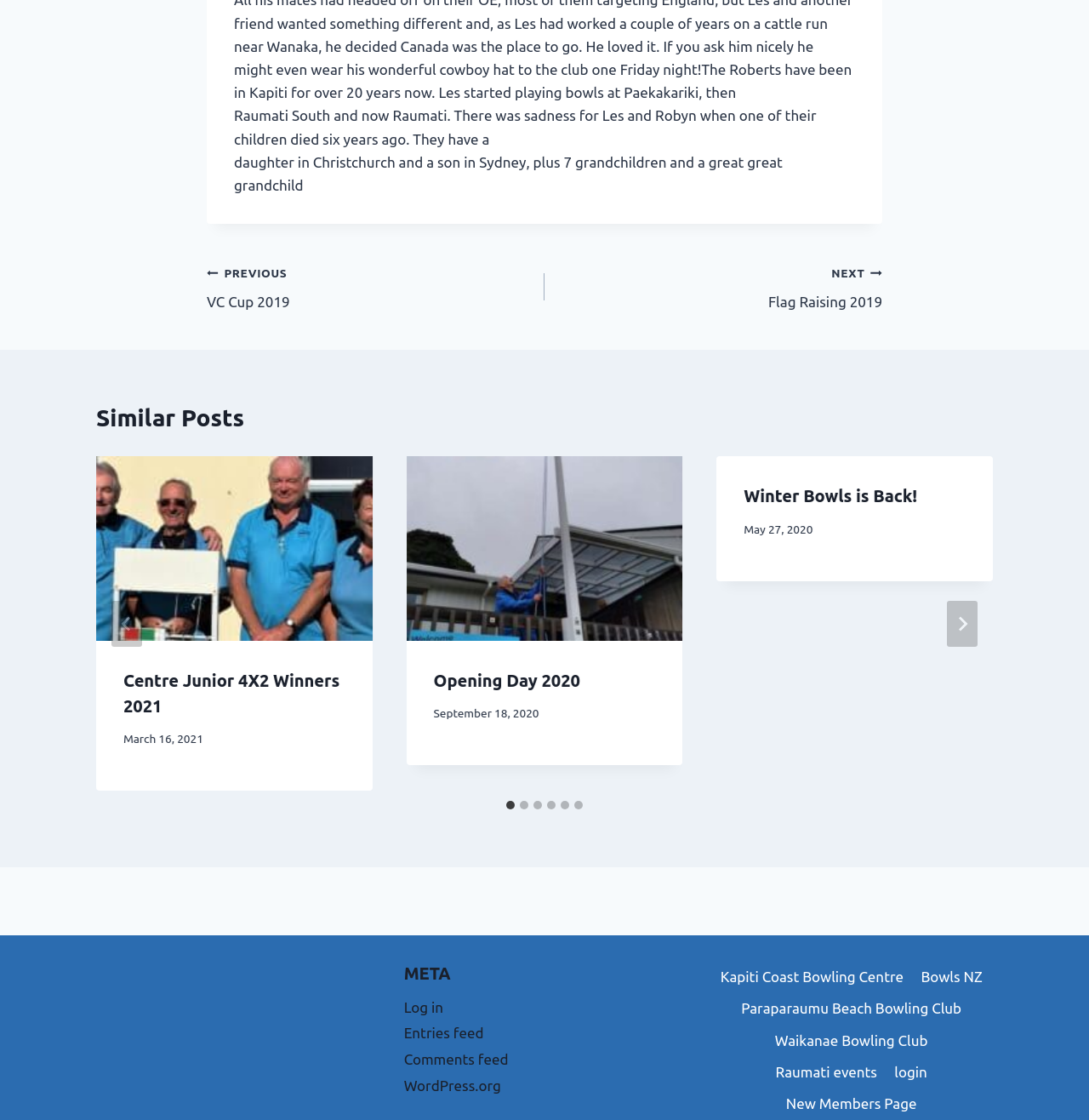What is the title of the first post in the 'Similar Posts' section?
Please give a detailed and elaborate answer to the question.

I found the answer by looking at the 'Similar Posts' section, which contains a series of tabs with links to different posts. The first tab has a heading 'Centre Junior 4X2 Winners 2021', which is the answer to the question.